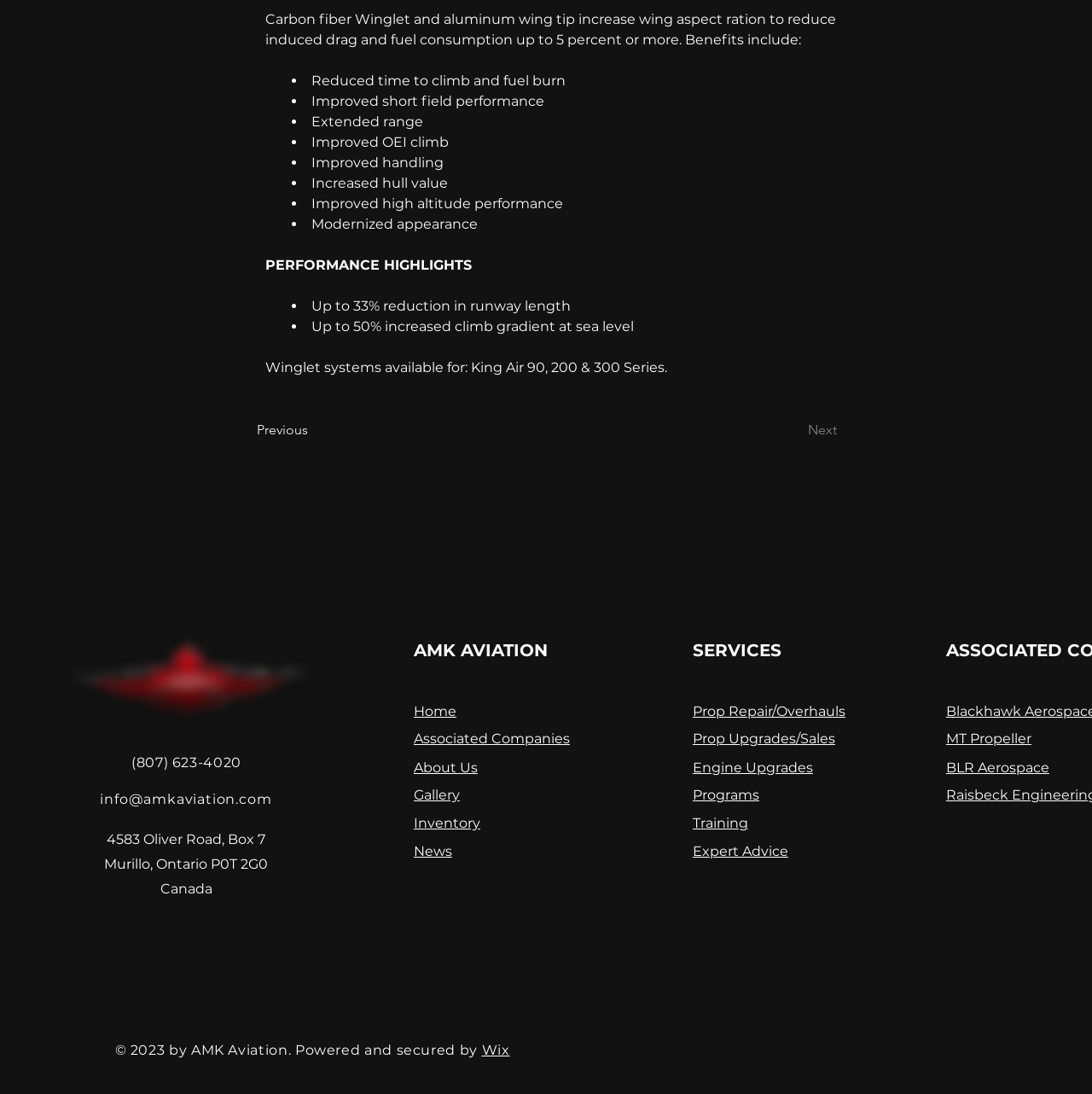How many performance highlights are listed?
Look at the image and provide a detailed response to the question.

The webpage lists 9 performance highlights, including 'Up to 33% reduction in runway length', 'Up to 50% increased climb gradient at sea level', and 7 others.